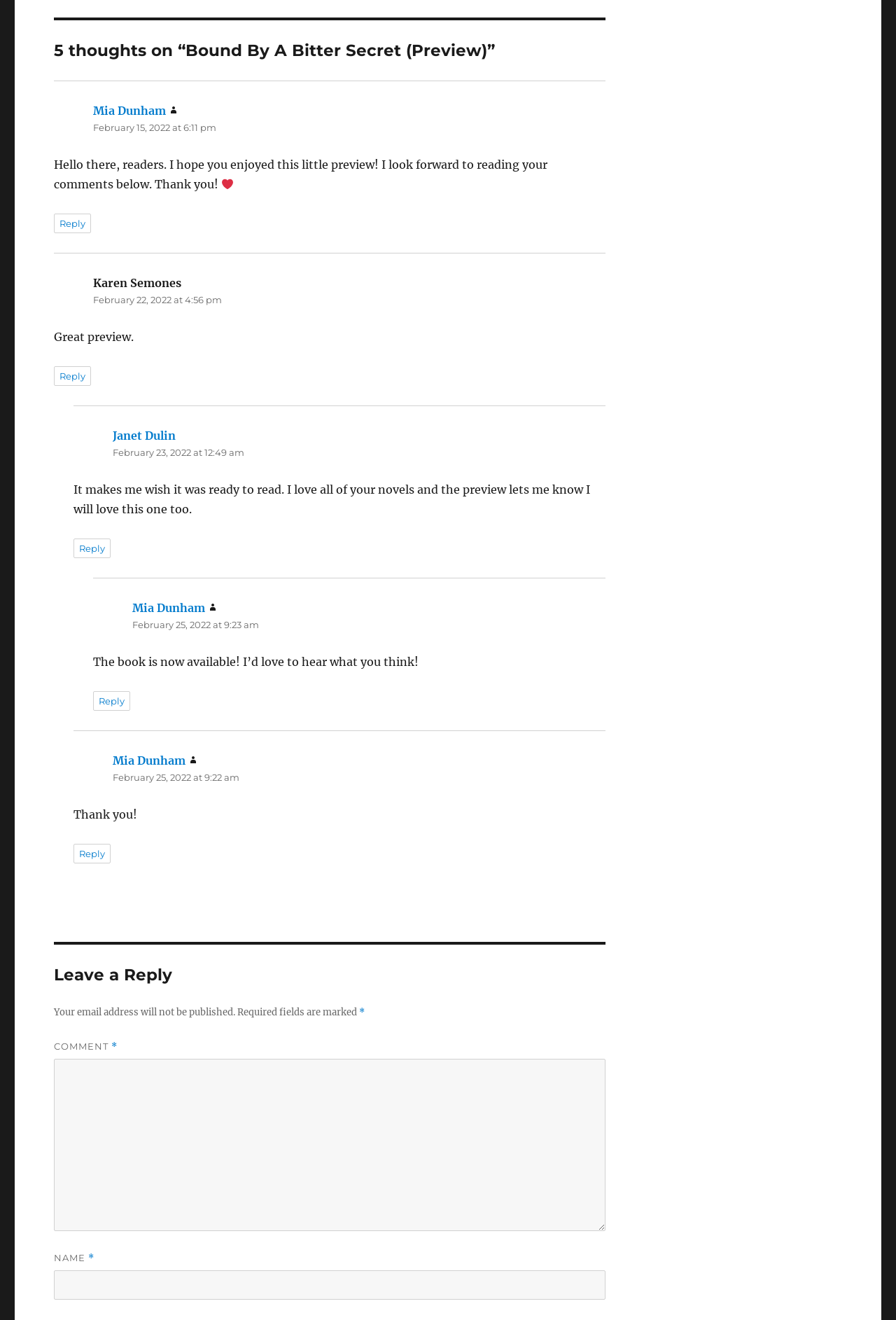Answer with a single word or phrase: 
What is the purpose of the textbox at the bottom of the page?

Leave a comment